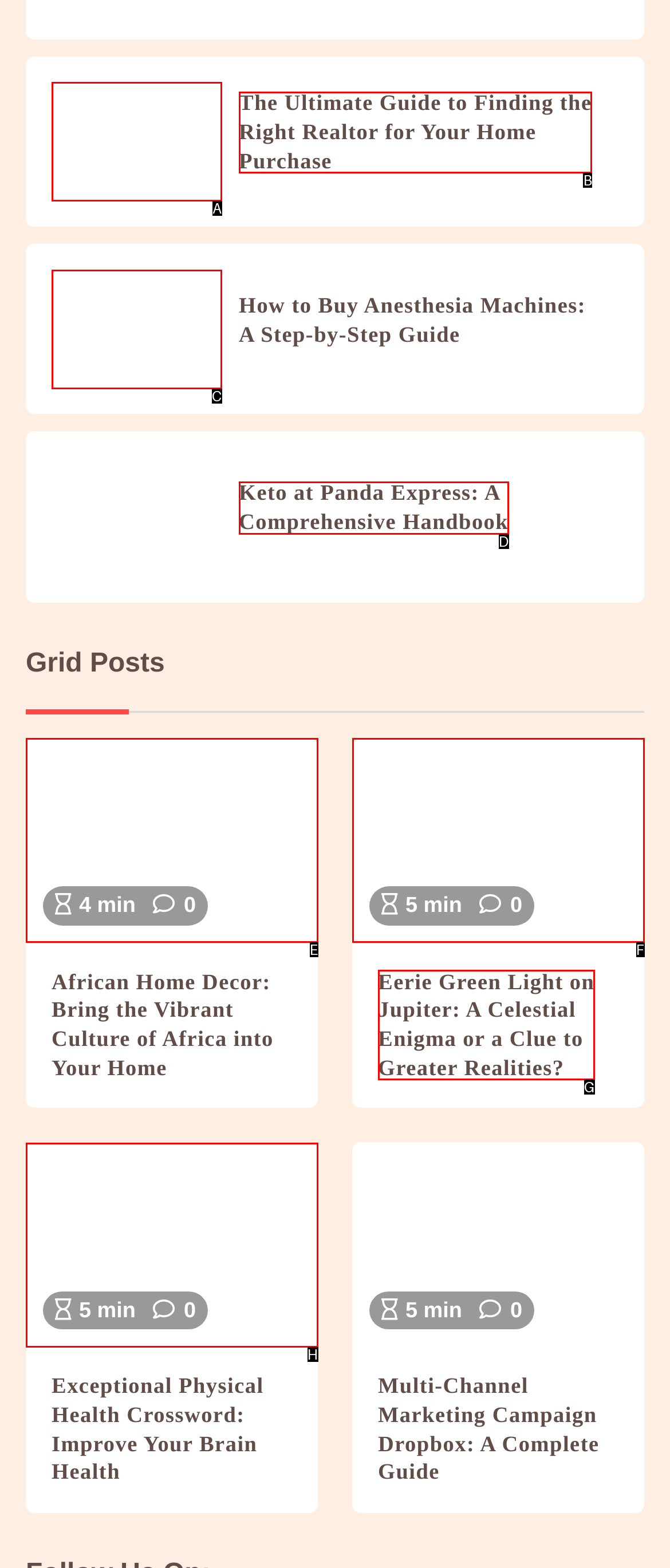Find the UI element described as: parent_node: 5 min
Reply with the letter of the appropriate option.

F